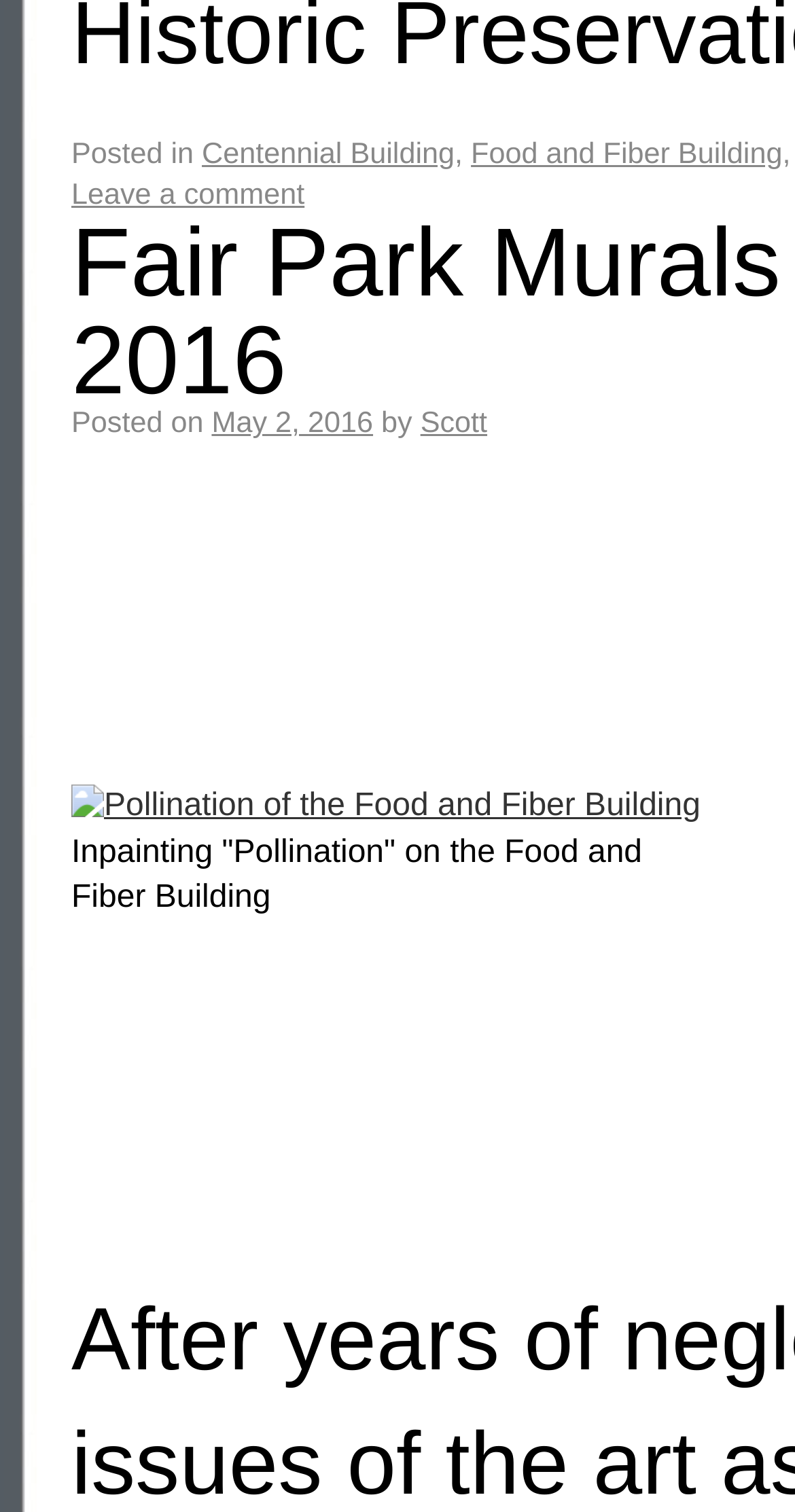Please use the details from the image to answer the following question comprehensively:
What is the name of the building mentioned?

The webpage mentions 'Food and Fiber Building' as one of the links, which suggests that it is a building being referred to.